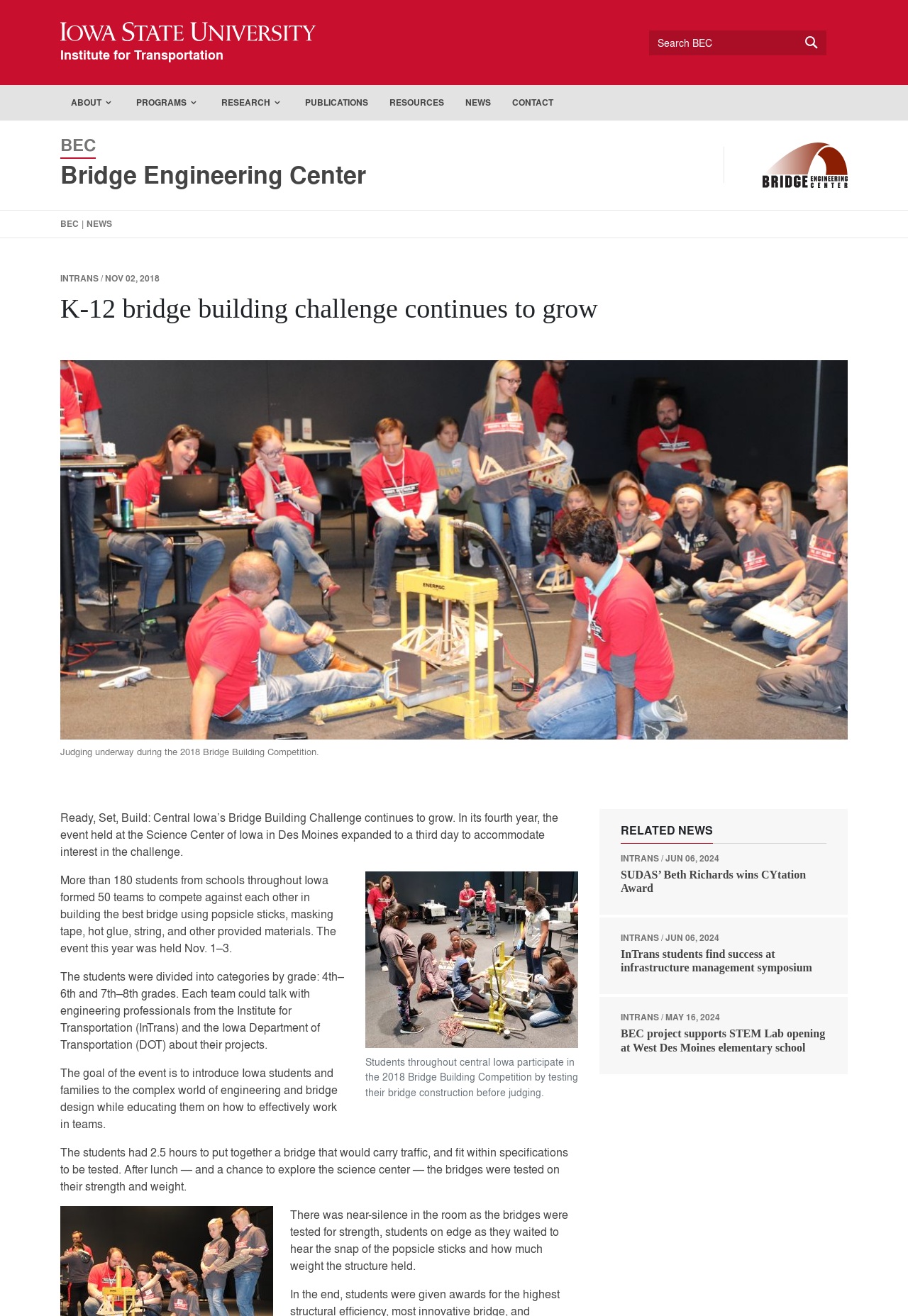Please reply with a single word or brief phrase to the question: 
Where was the event held?

Science Center of Iowa